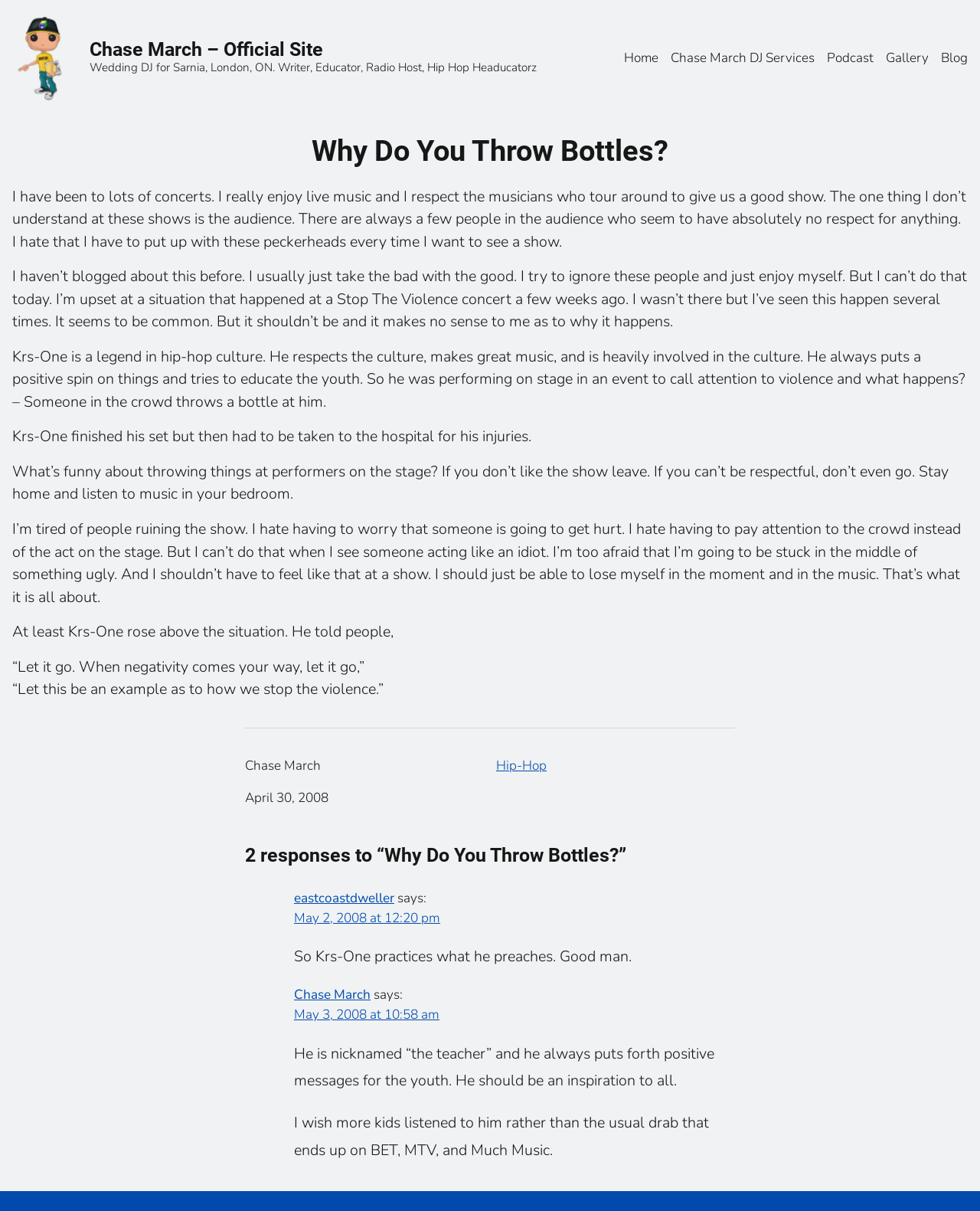Find the bounding box coordinates of the clickable region needed to perform the following instruction: "Visit the 'Chase March DJ Services' page". The coordinates should be provided as four float numbers between 0 and 1, i.e., [left, top, right, bottom].

[0.684, 0.04, 0.831, 0.056]